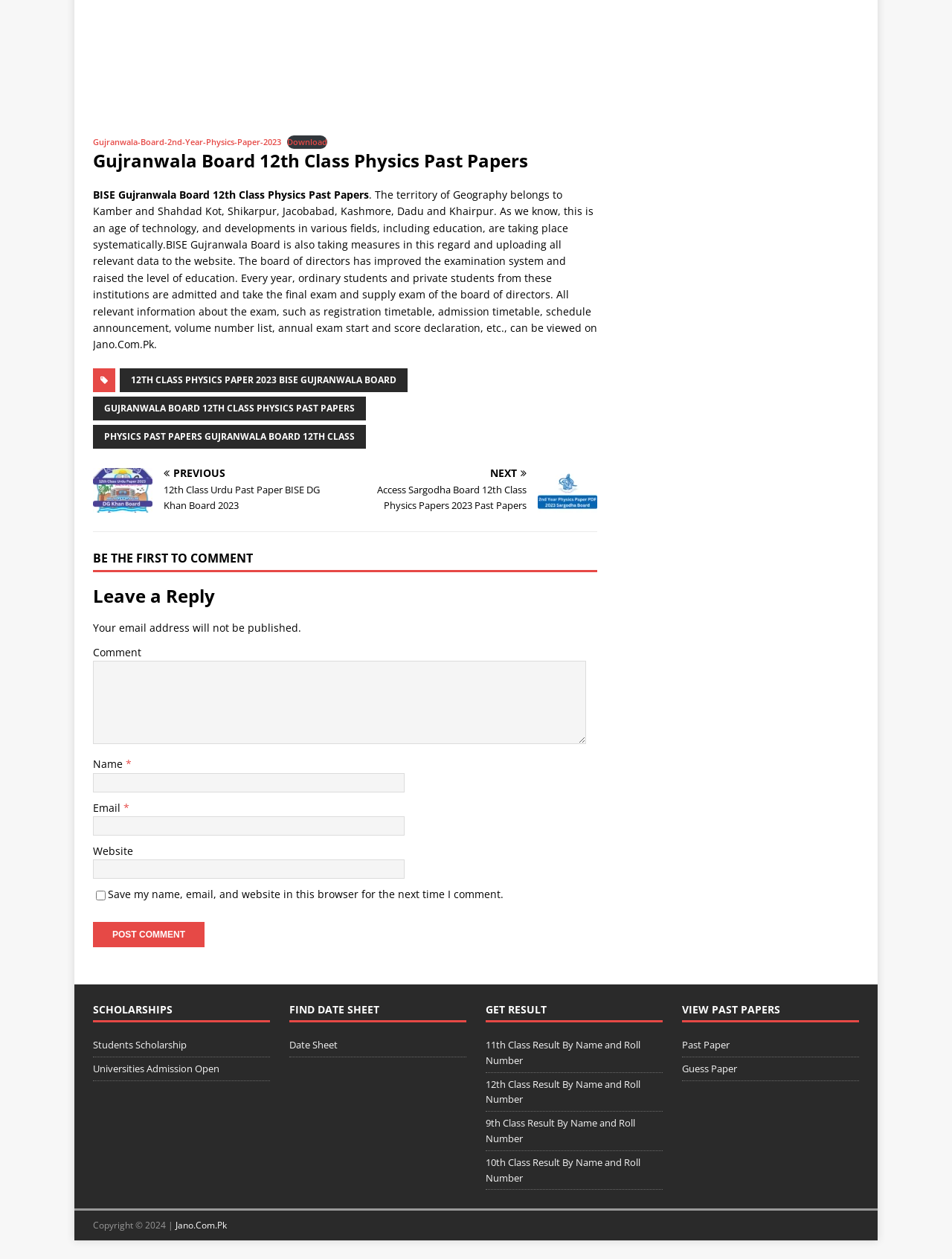Using the provided element description "parent_node: Email * name="email"", determine the bounding box coordinates of the UI element.

[0.098, 0.648, 0.425, 0.664]